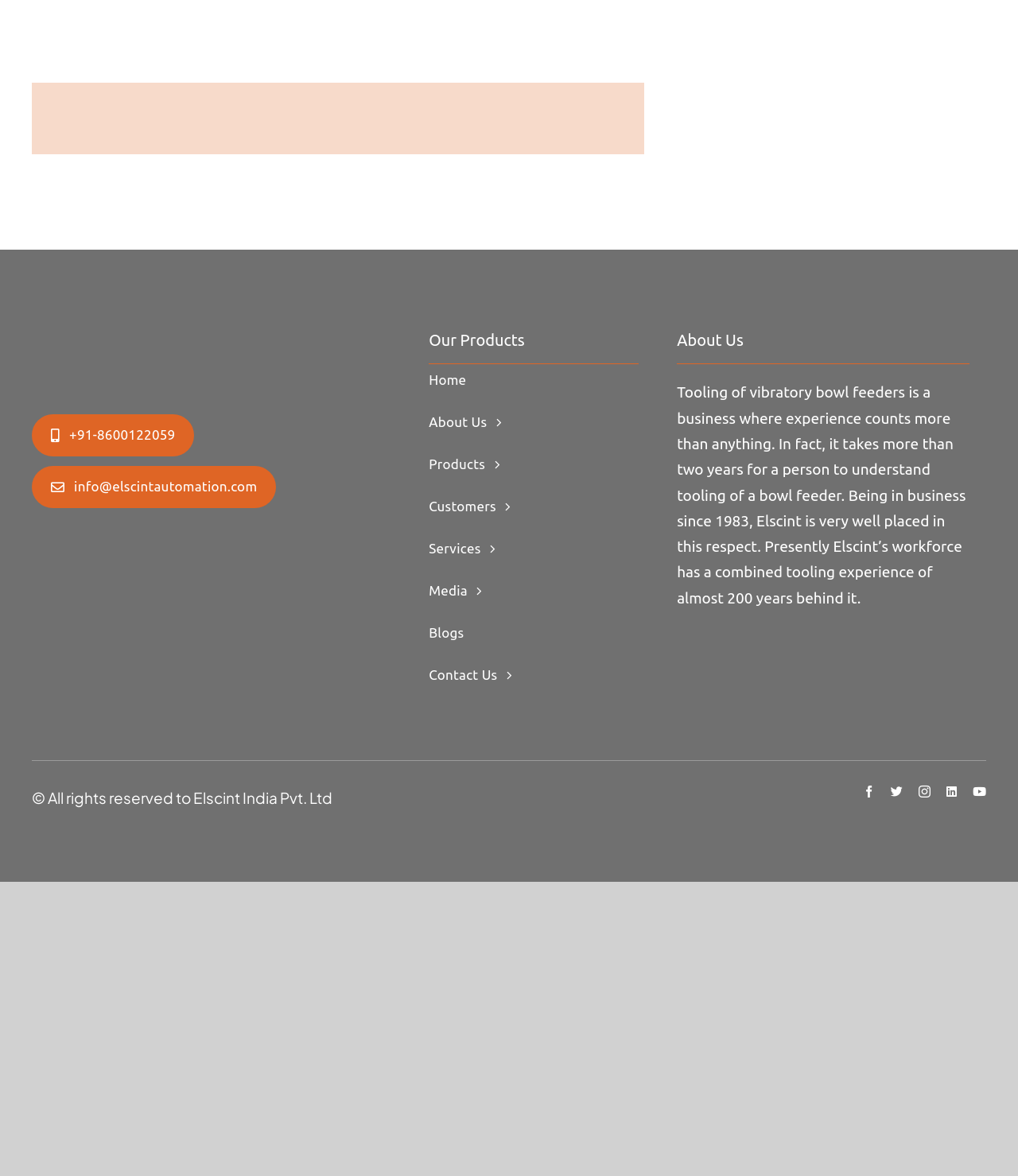Show the bounding box coordinates of the element that should be clicked to complete the task: "Click the Elscint Automation Logo".

[0.031, 0.272, 0.109, 0.288]